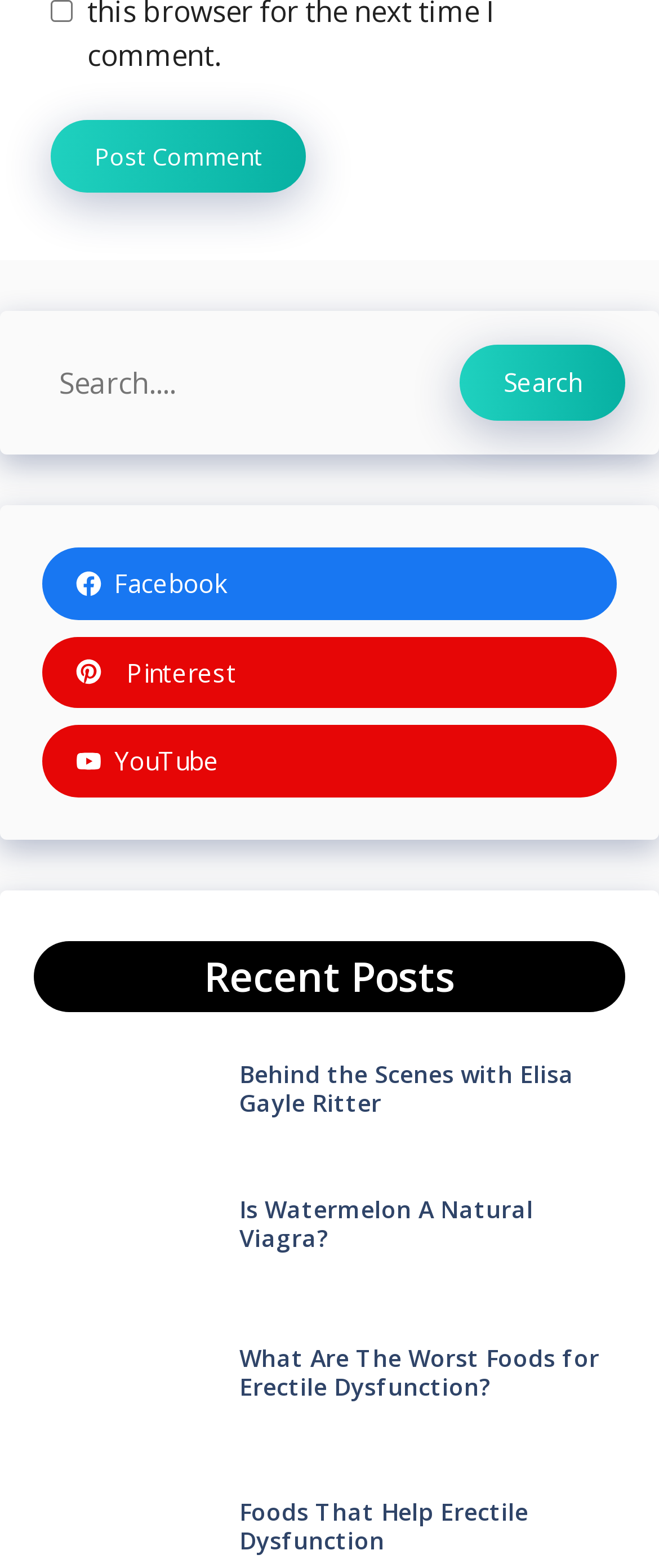Determine the bounding box coordinates of the clickable element to achieve the following action: 'View 'Is Watermelon A Natural Viagra?''. Provide the coordinates as four float values between 0 and 1, formatted as [left, top, right, bottom].

[0.363, 0.761, 0.809, 0.8]